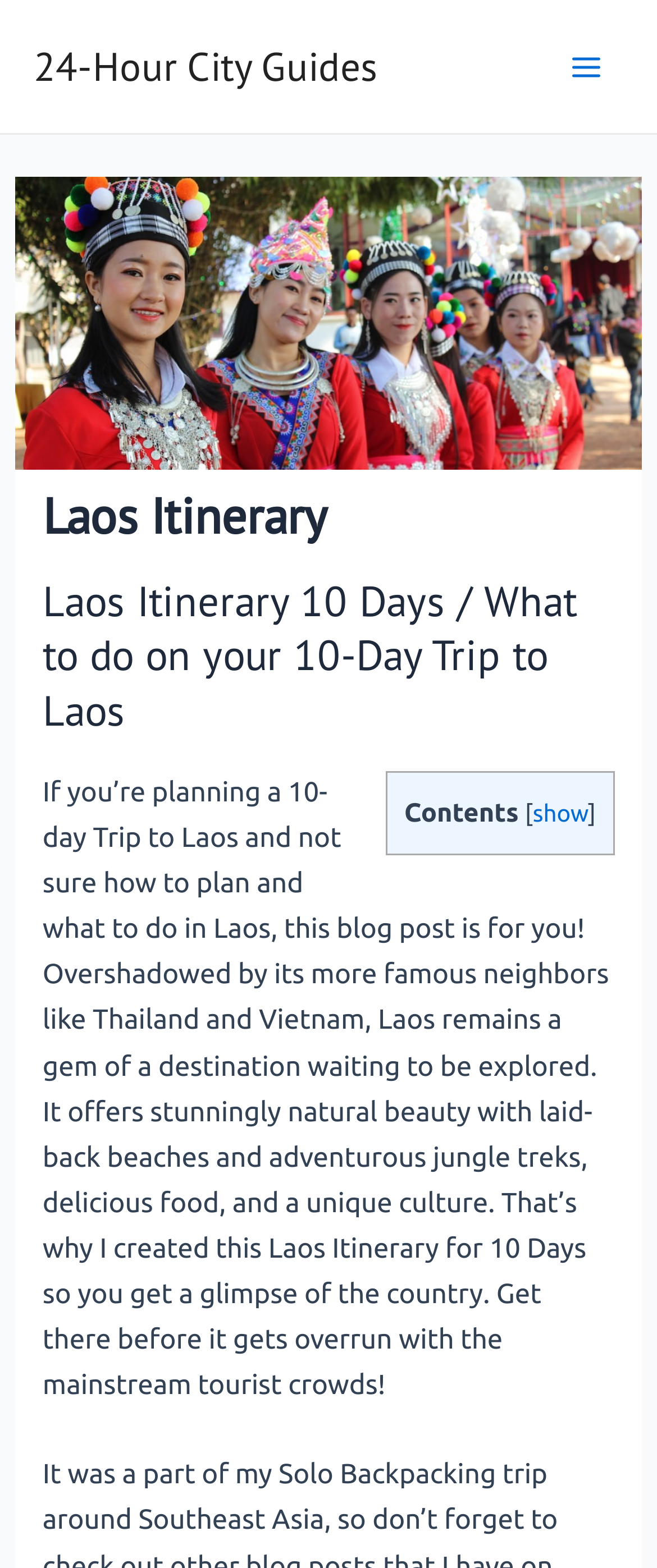Analyze the image and provide a detailed answer to the question: What are the attractions of Laos mentioned in the blog post?

According to the blog post, Laos offers stunning natural beauty, laid-back beaches, adventurous jungle treks, delicious food, and a unique culture, making it an attractive destination for travelers.